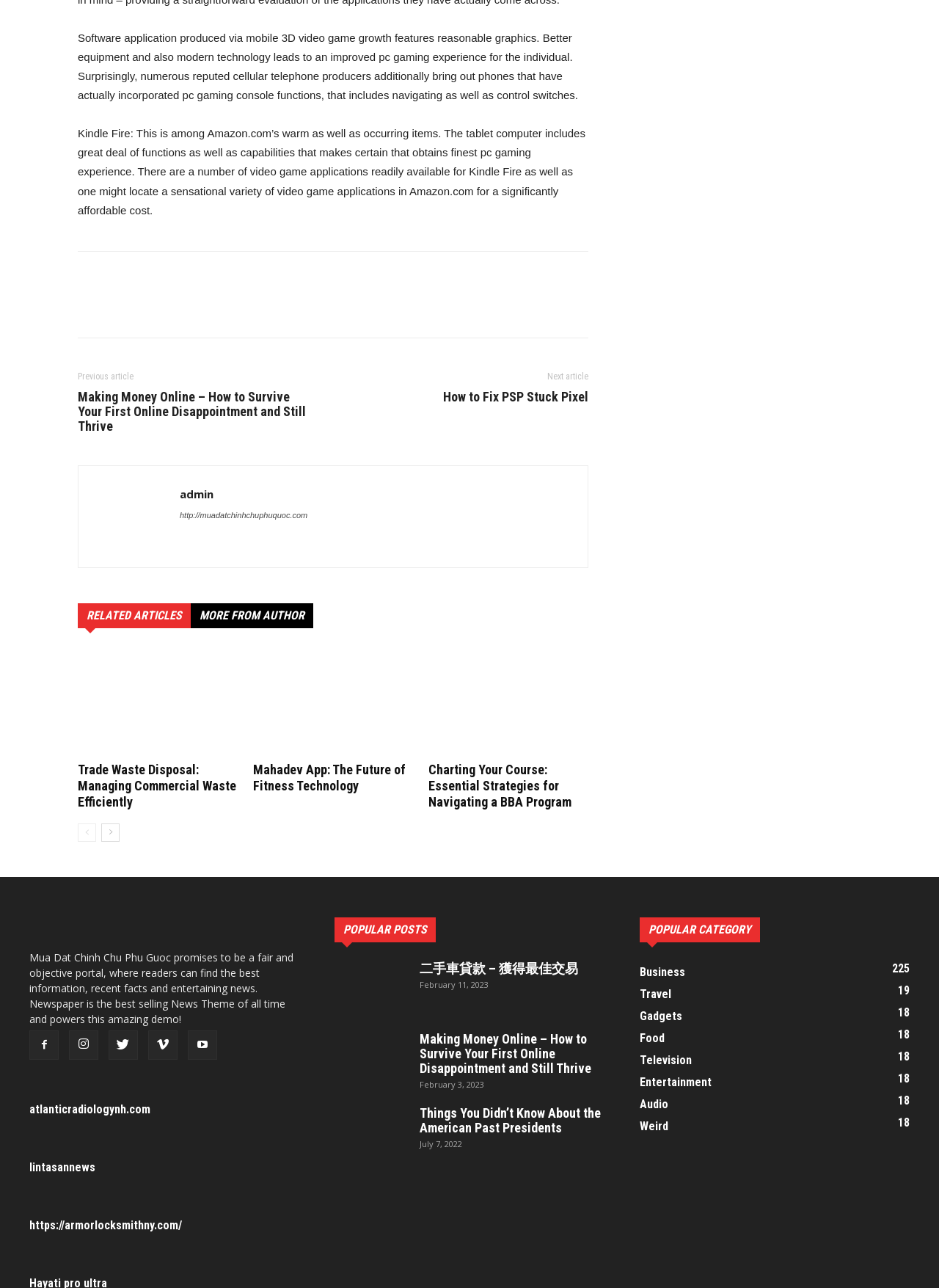Determine the bounding box coordinates of the clickable region to follow the instruction: "Click on the 'POPULAR POSTS' heading".

[0.356, 0.712, 0.644, 0.731]